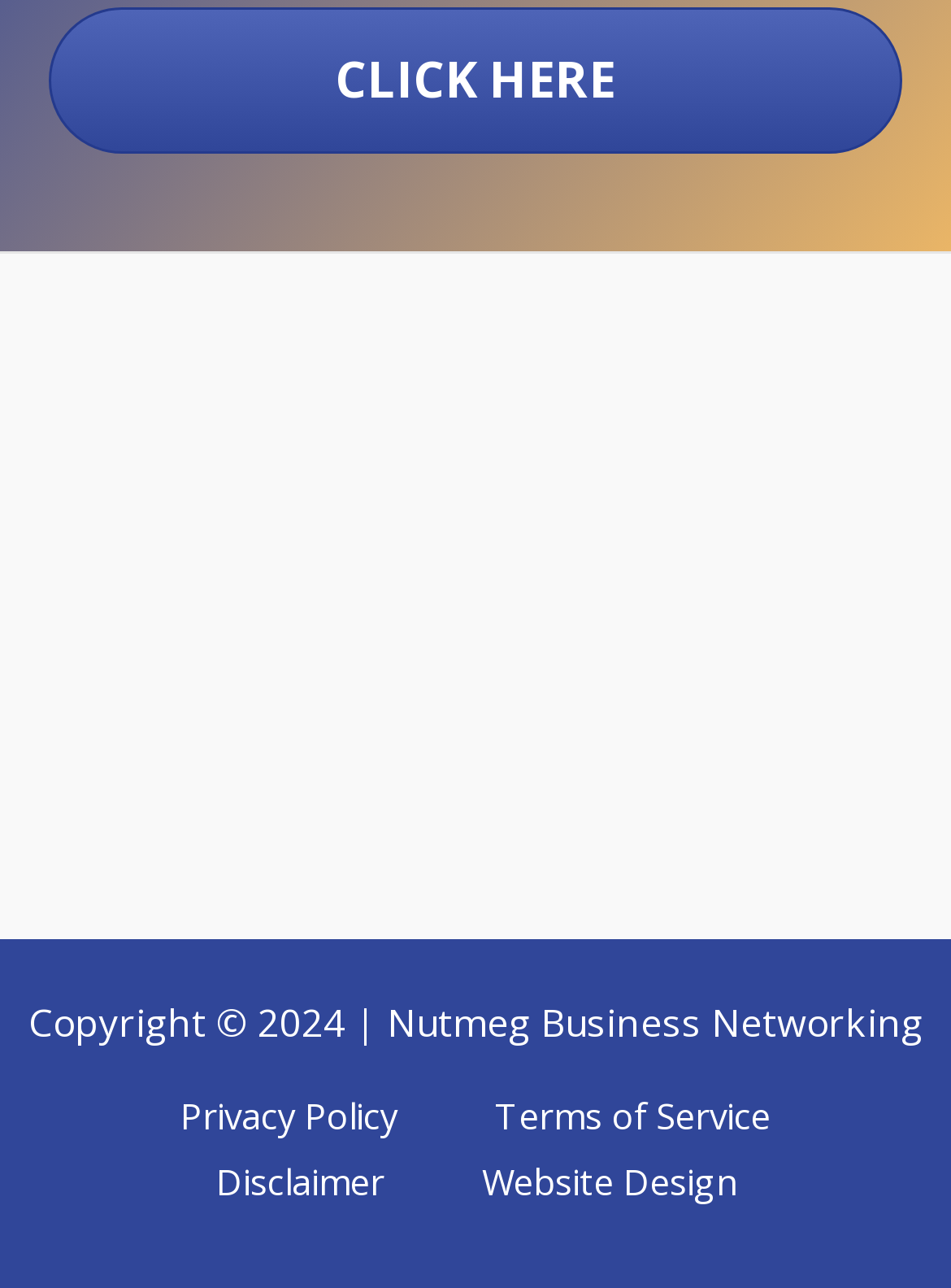Answer the question in a single word or phrase:
What is the purpose of the 'CLICK HERE' link?

Unknown